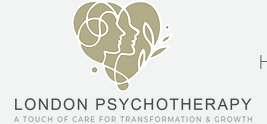How many faces are outlined in the logo? Based on the image, give a response in one word or a short phrase.

Two